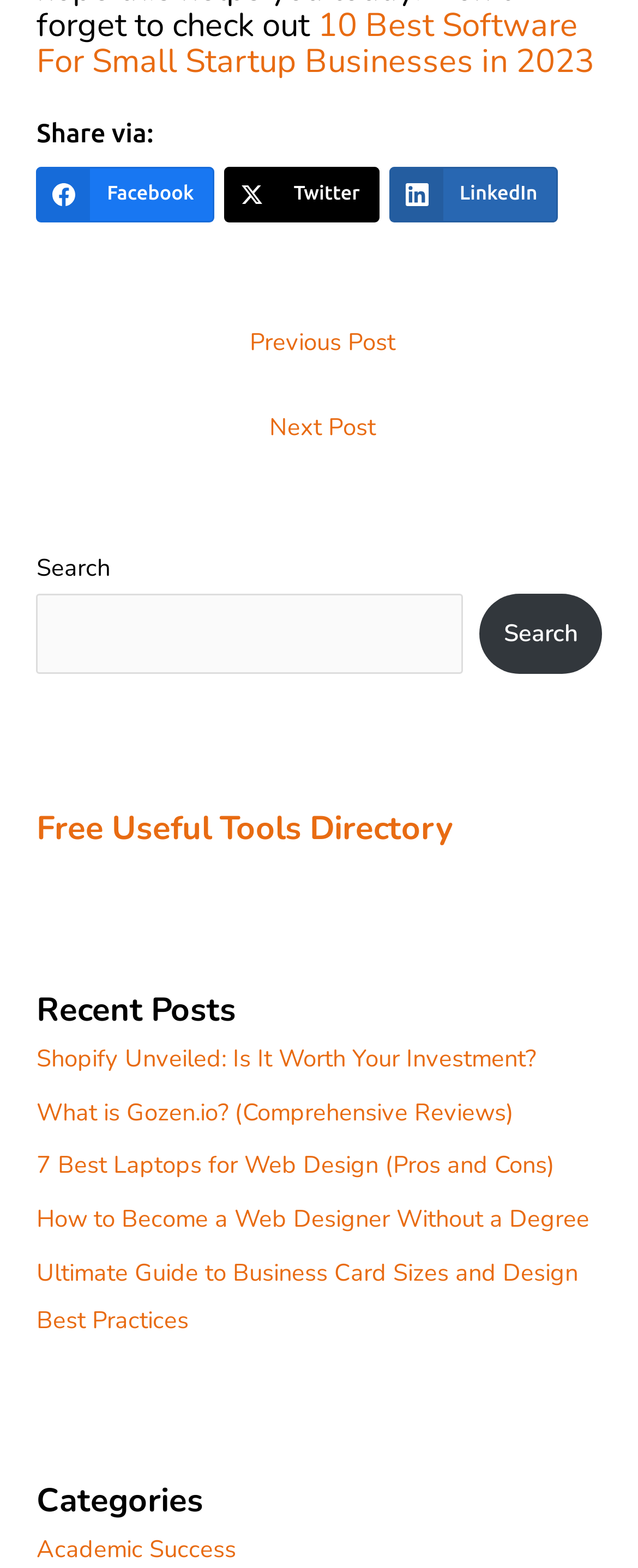Could you determine the bounding box coordinates of the clickable element to complete the instruction: "Search for something"? Provide the coordinates as four float numbers between 0 and 1, i.e., [left, top, right, bottom].

[0.058, 0.378, 0.727, 0.43]